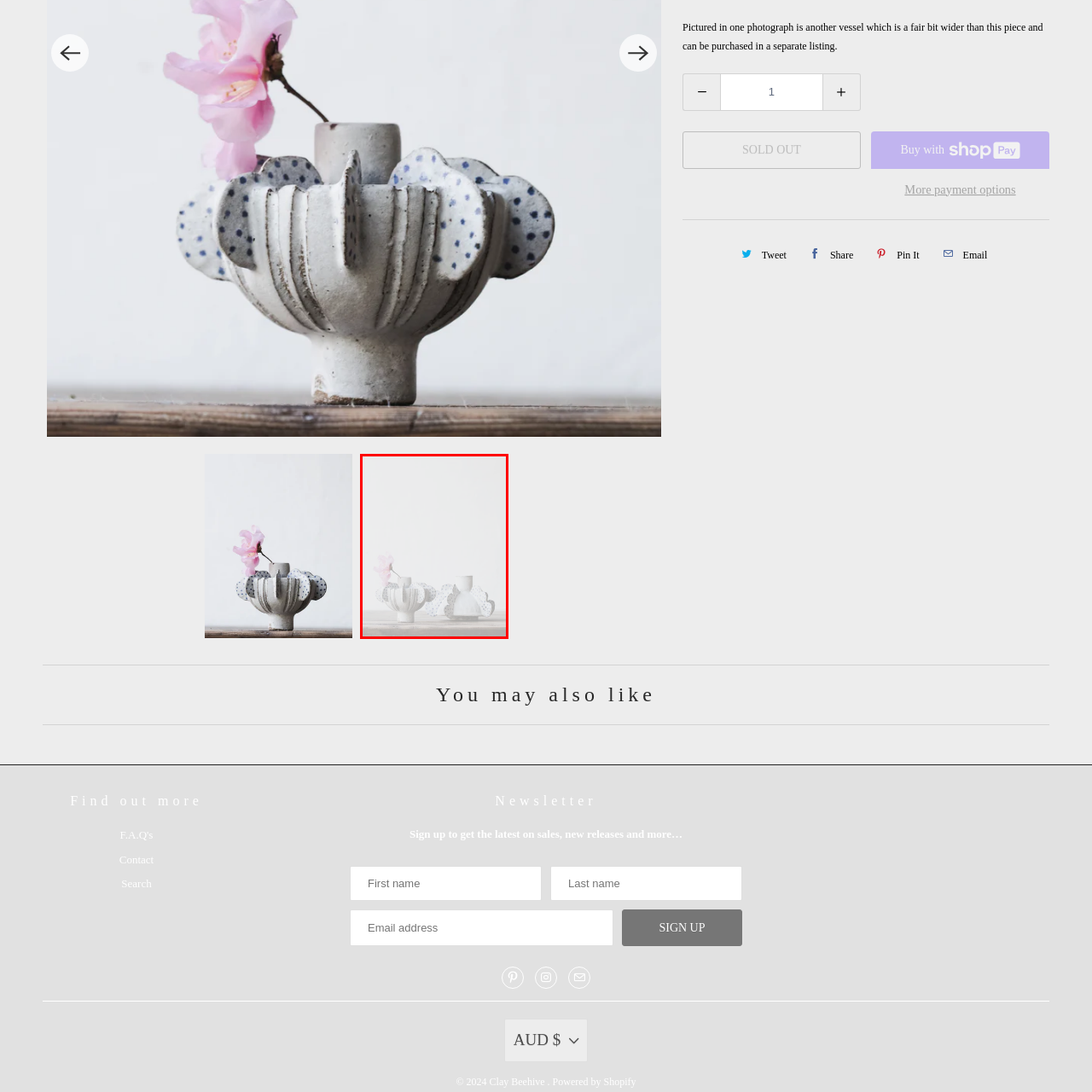Generate a comprehensive caption for the picture highlighted by the red outline.

This image showcases an artistic display of two ceramic vases designed by Clay Beehive Ceramics. The first vase, featuring a whimsical cactus shape, is adorned with delicate wing-like accents and holds a soft pink flower, adding a touch of color to the scene. The second vase is more traditional in form, yet equally charming, with its own stylish wing embellishments. Both vases are crafted in a light color palette with subtle blue spots, harmonizing beautifully against a minimalist white background. The arrangement creates an inviting and contemporary aesthetic, perfect for brightening any interior space.